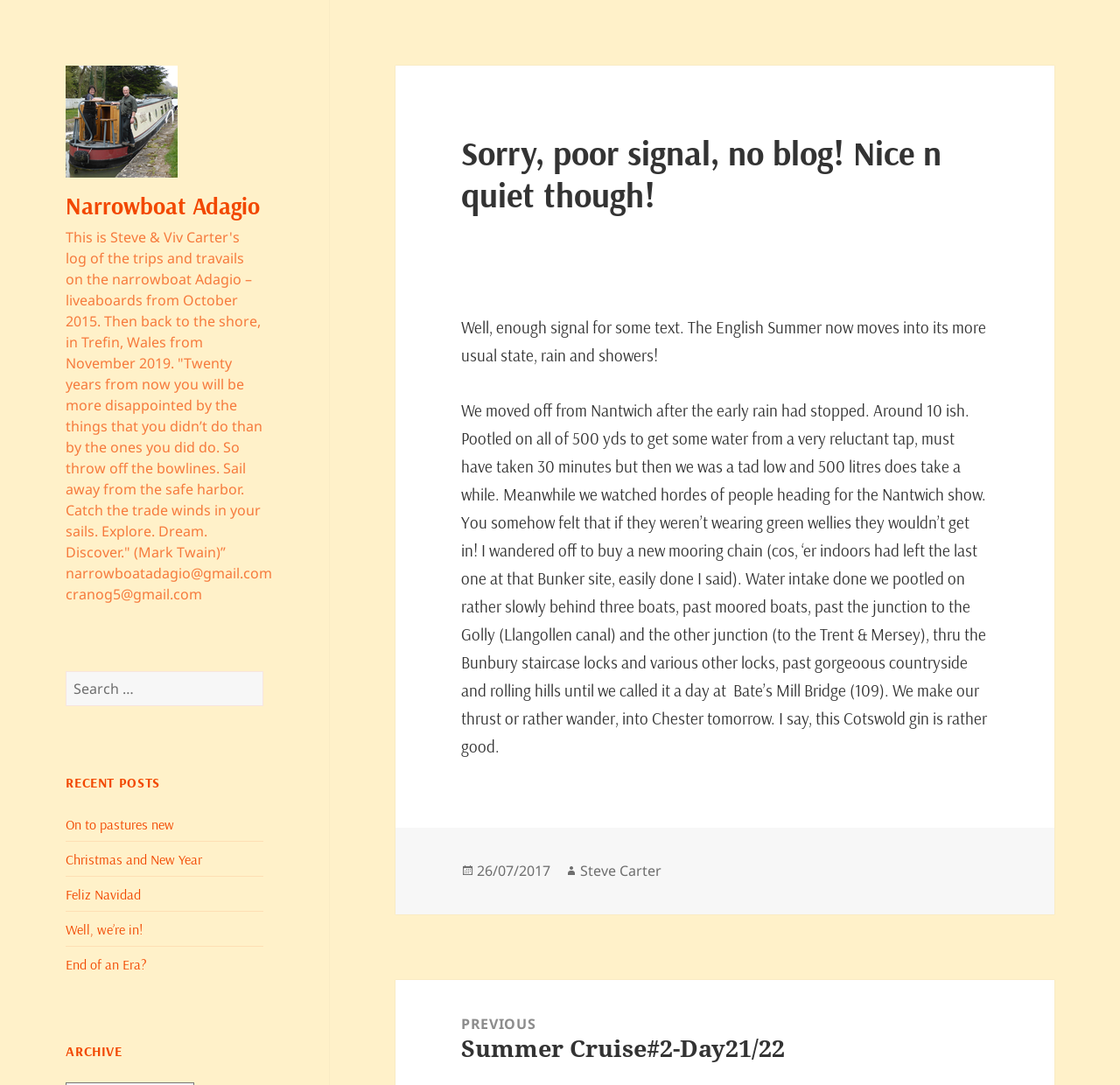Please find the bounding box coordinates of the clickable region needed to complete the following instruction: "Contact Steve Carter". The bounding box coordinates must consist of four float numbers between 0 and 1, i.e., [left, top, right, bottom].

[0.518, 0.794, 0.591, 0.812]